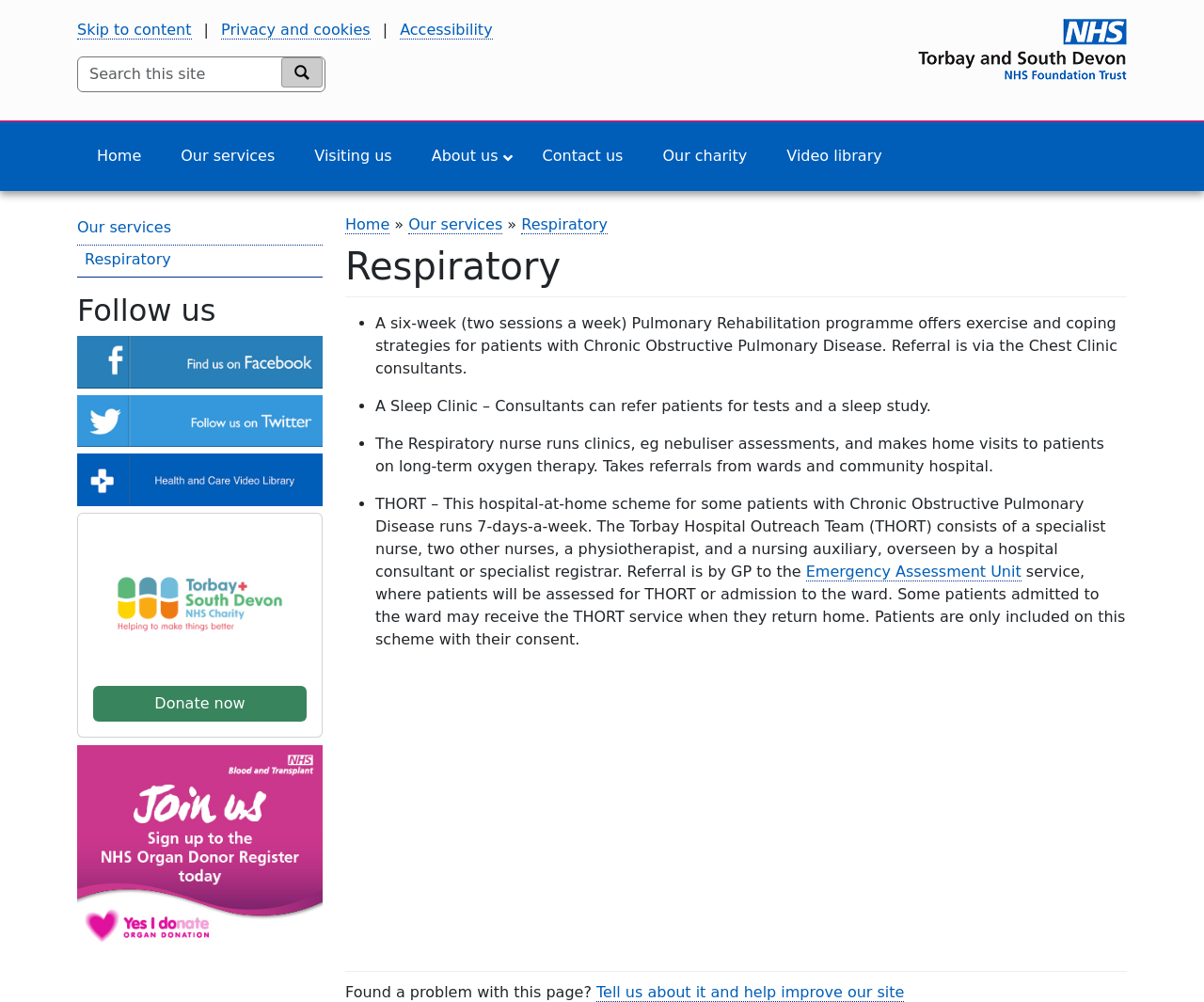Kindly provide the bounding box coordinates of the section you need to click on to fulfill the given instruction: "Learn more about Pulmonary Rehabilitation".

[0.312, 0.313, 0.928, 0.376]